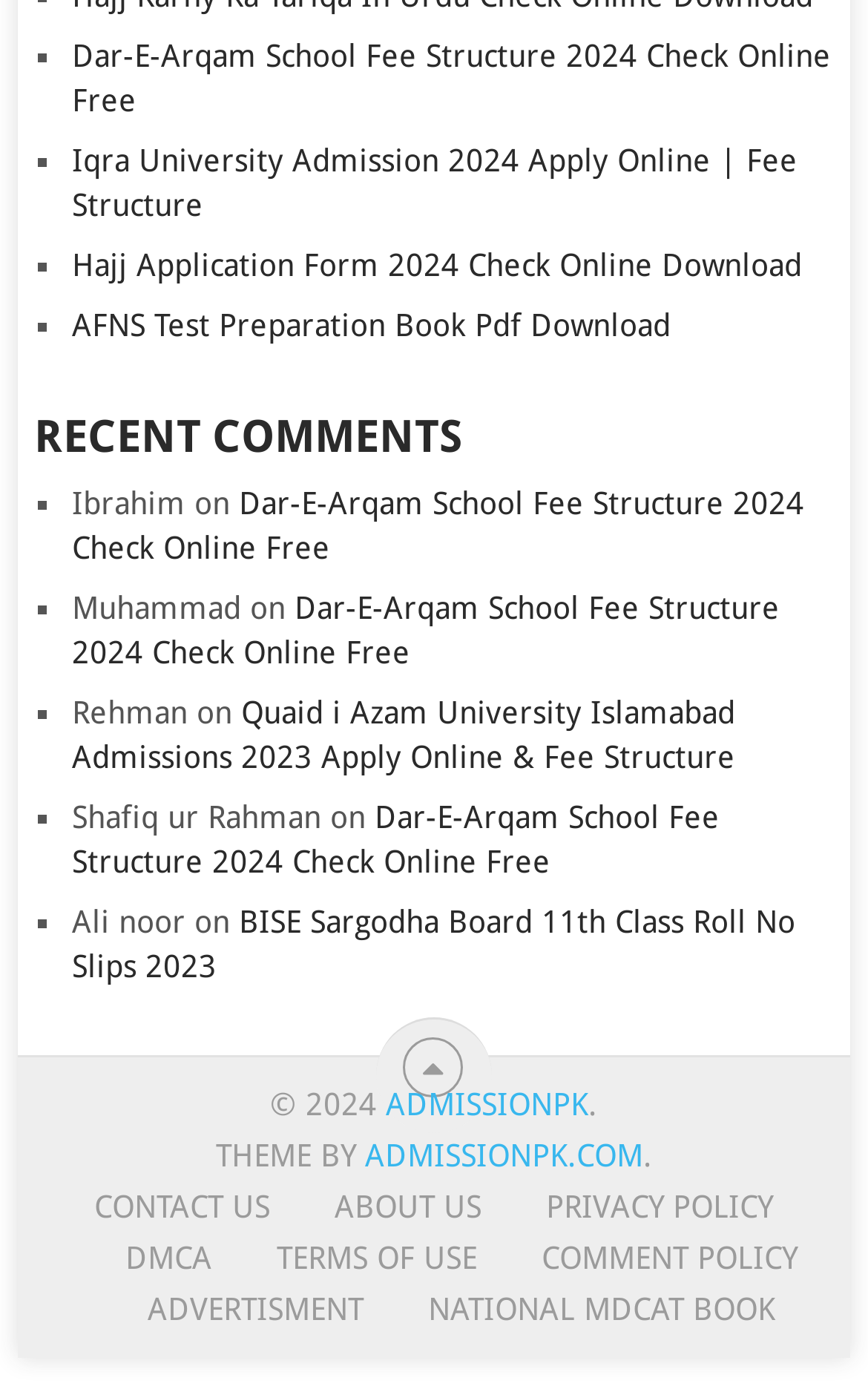Find the bounding box coordinates of the clickable element required to execute the following instruction: "Download Hajj Application Form 2024". Provide the coordinates as four float numbers between 0 and 1, i.e., [left, top, right, bottom].

[0.083, 0.177, 0.924, 0.203]